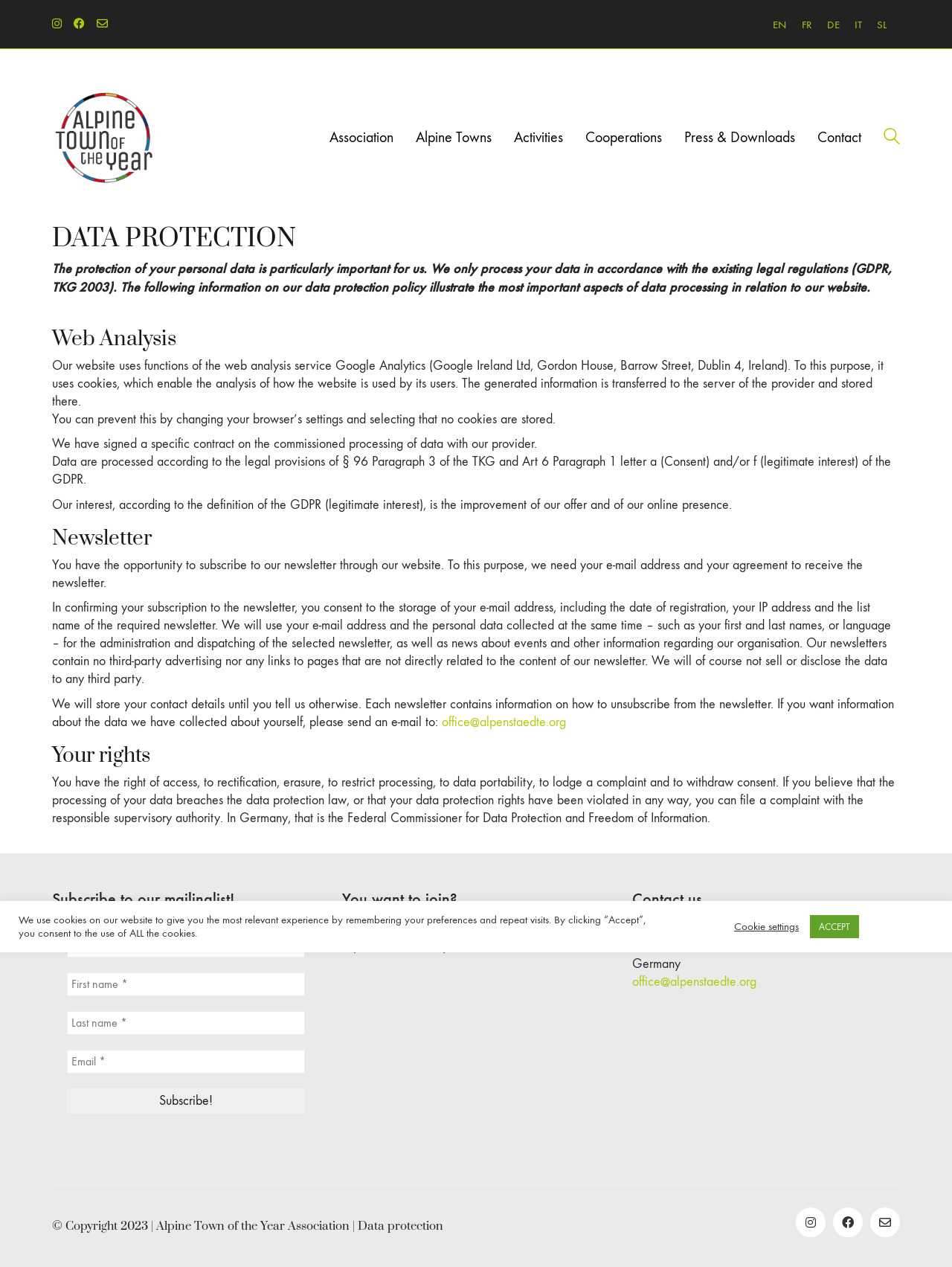Find the bounding box coordinates of the area that needs to be clicked in order to achieve the following instruction: "Contact us via email". The coordinates should be specified as four float numbers between 0 and 1, i.e., [left, top, right, bottom].

[0.664, 0.768, 0.795, 0.782]